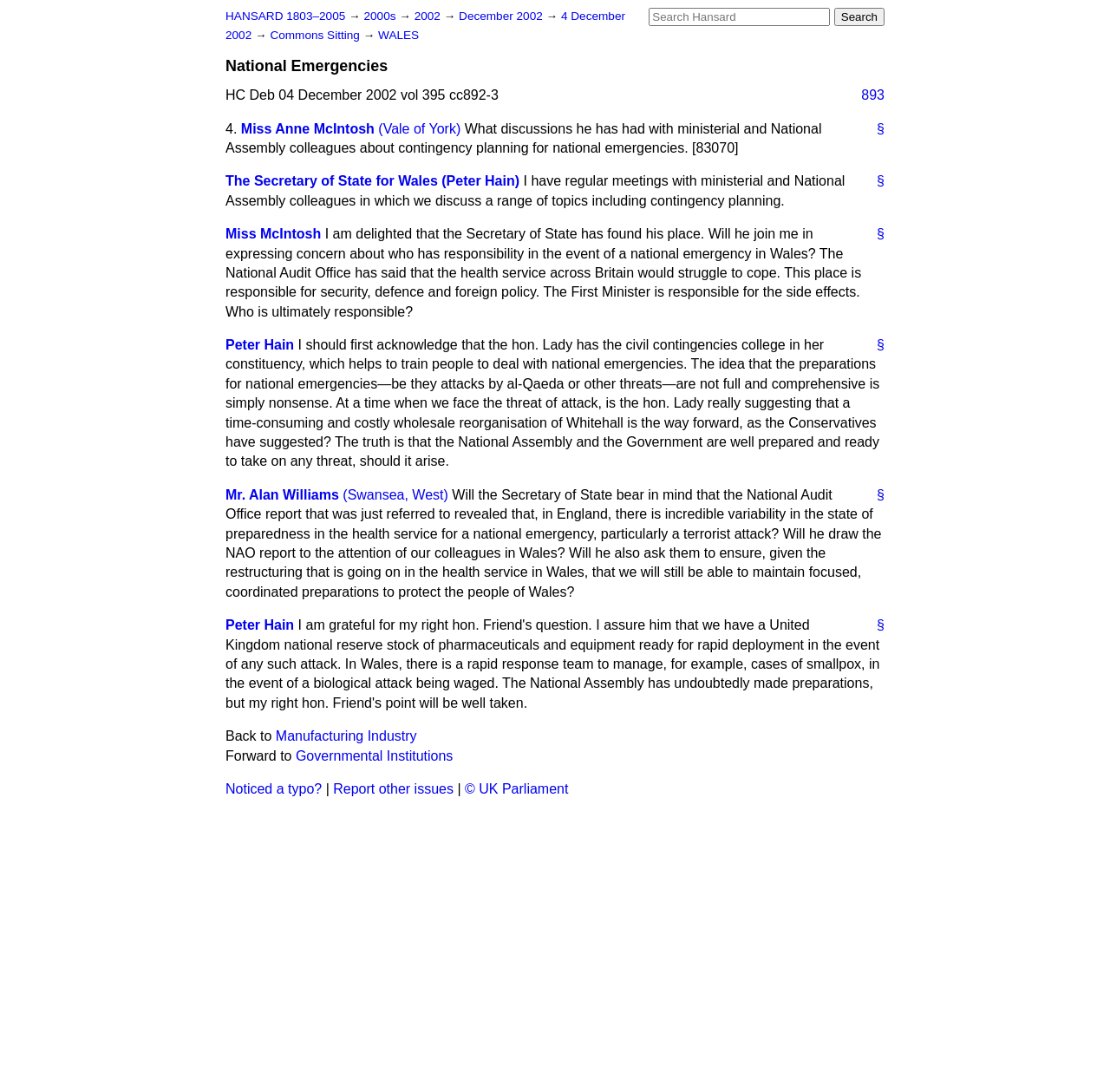Who is the Member of Parliament for Vale of York?
Please give a detailed answer to the question using the information shown in the image.

By examining the webpage content, specifically the quote from Miss Anne McIntosh, it is clear that she is the Member of Parliament for Vale of York.